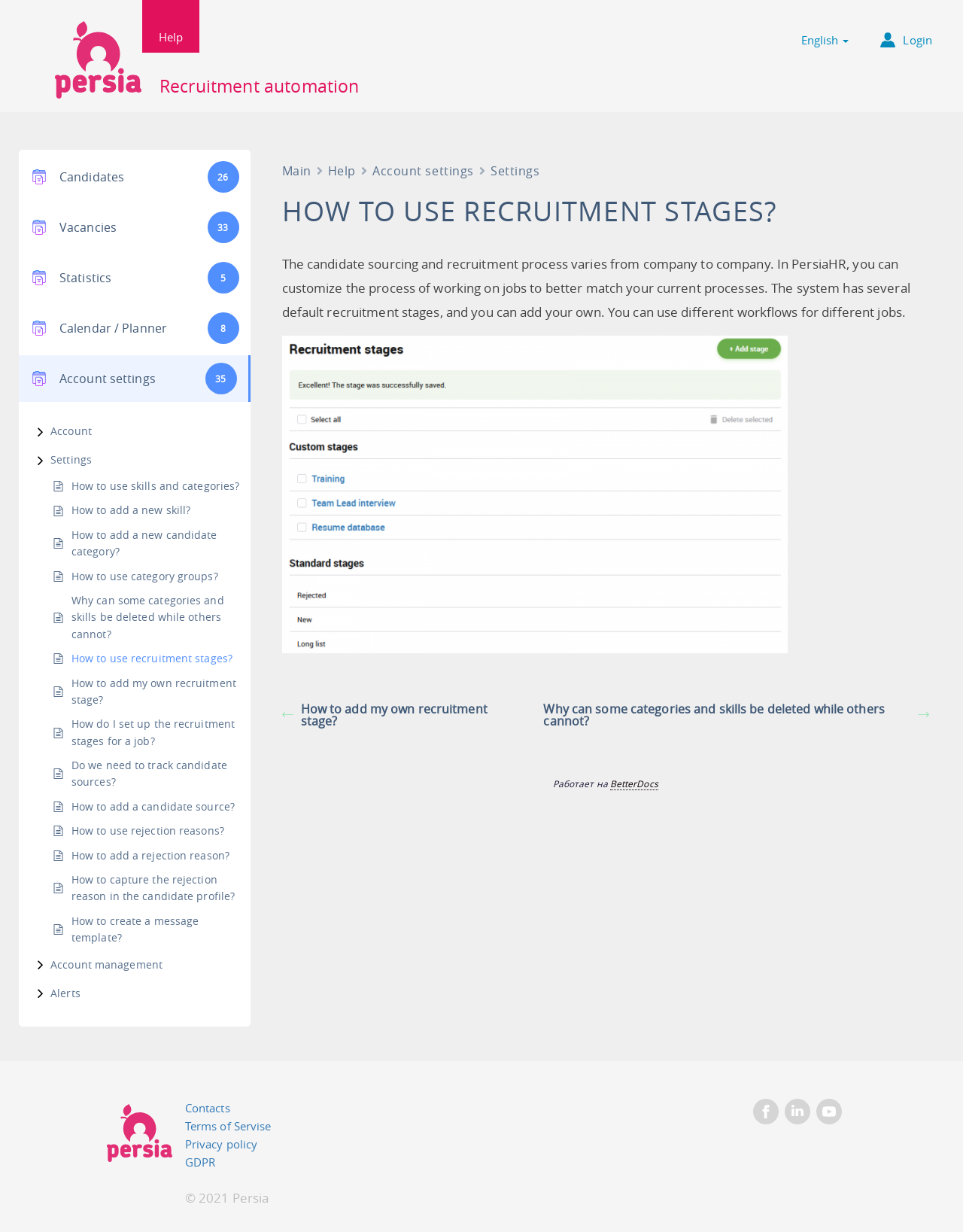Indicate the bounding box coordinates of the clickable region to achieve the following instruction: "View Account settings."

[0.052, 0.302, 0.162, 0.312]